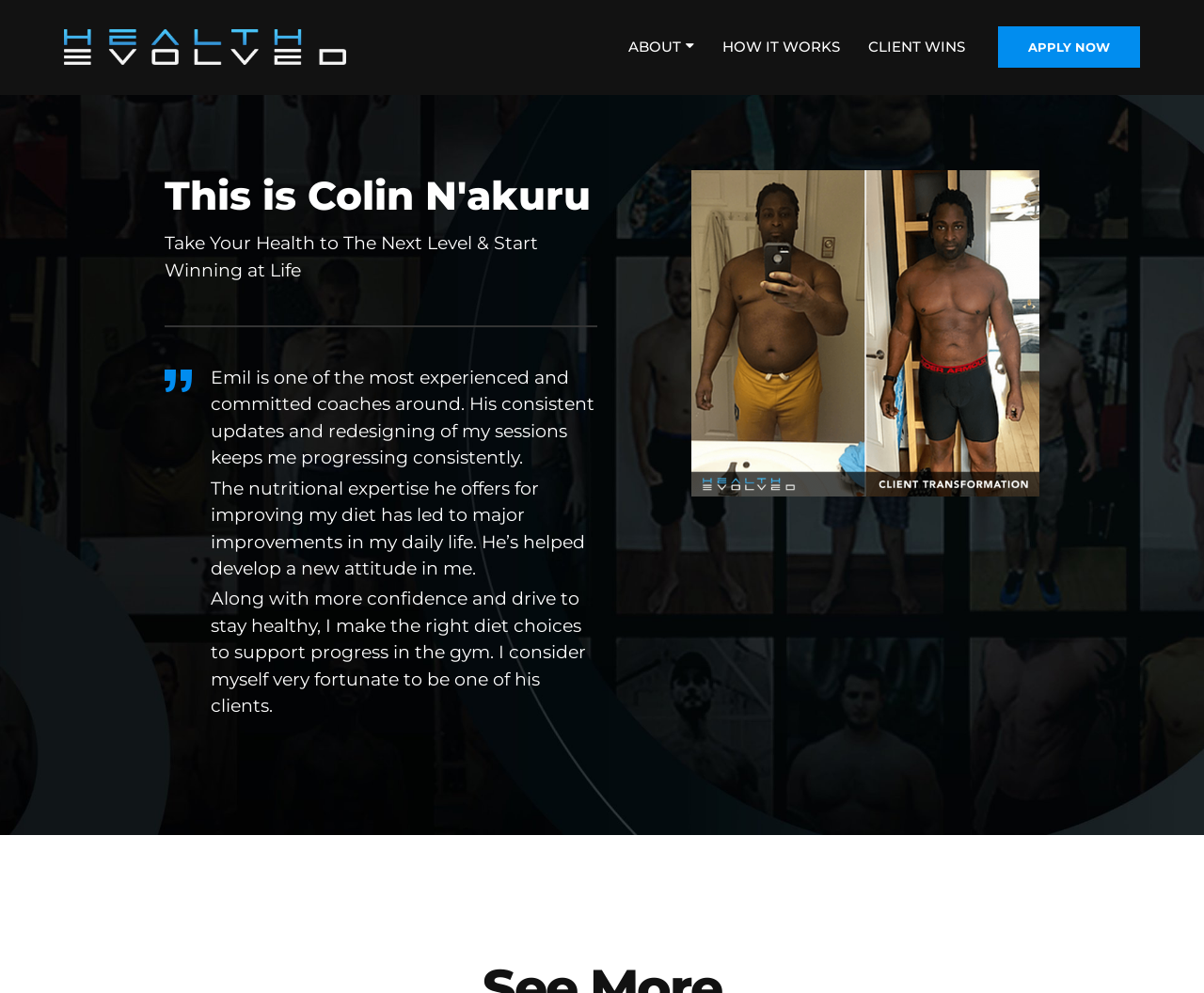How many links are in the top navigation menu?
Provide an in-depth and detailed answer to the question.

I found the answer by counting the links in the top navigation menu. There are four links: 'ABOUT', 'HOW IT WORKS', 'CLIENT WINS', and 'APPLY NOW'.